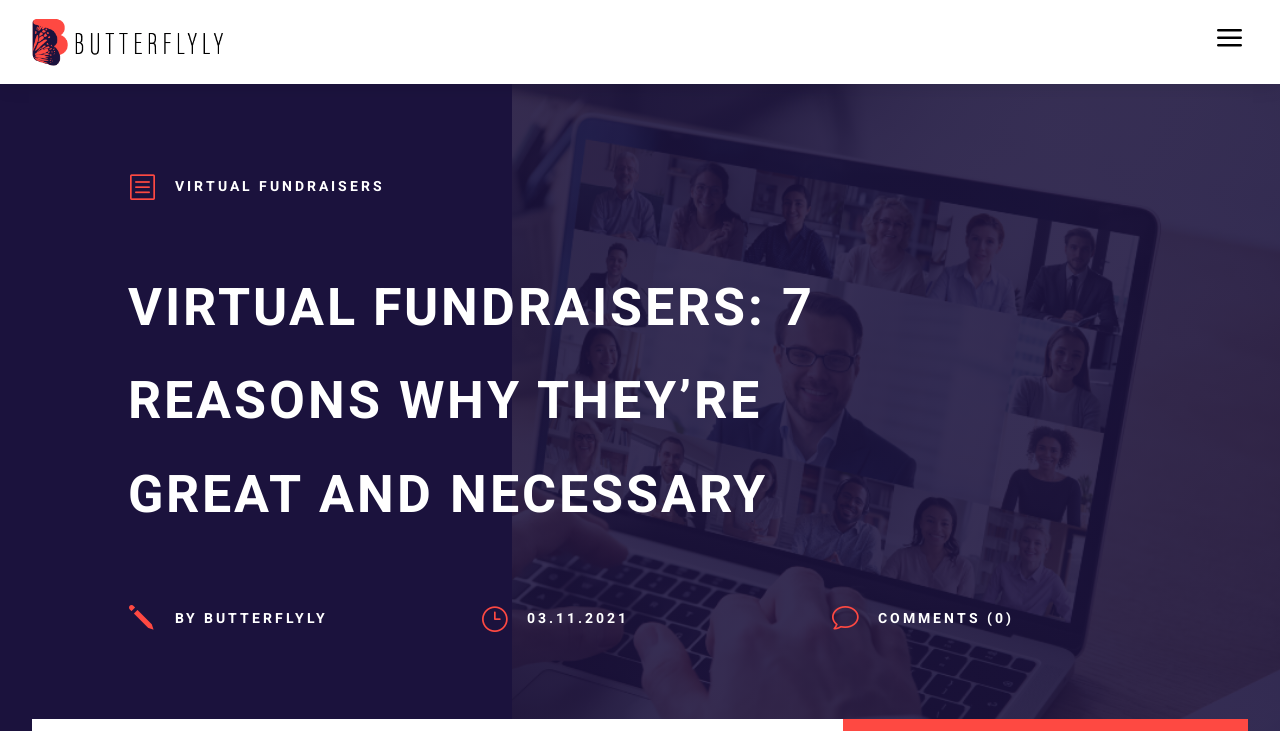Please provide a comprehensive response to the question below by analyzing the image: 
What is the author of the article?

I found the author's name by looking at the heading element that says 'BY BUTTERFLYLY' which is located below the main title of the article.